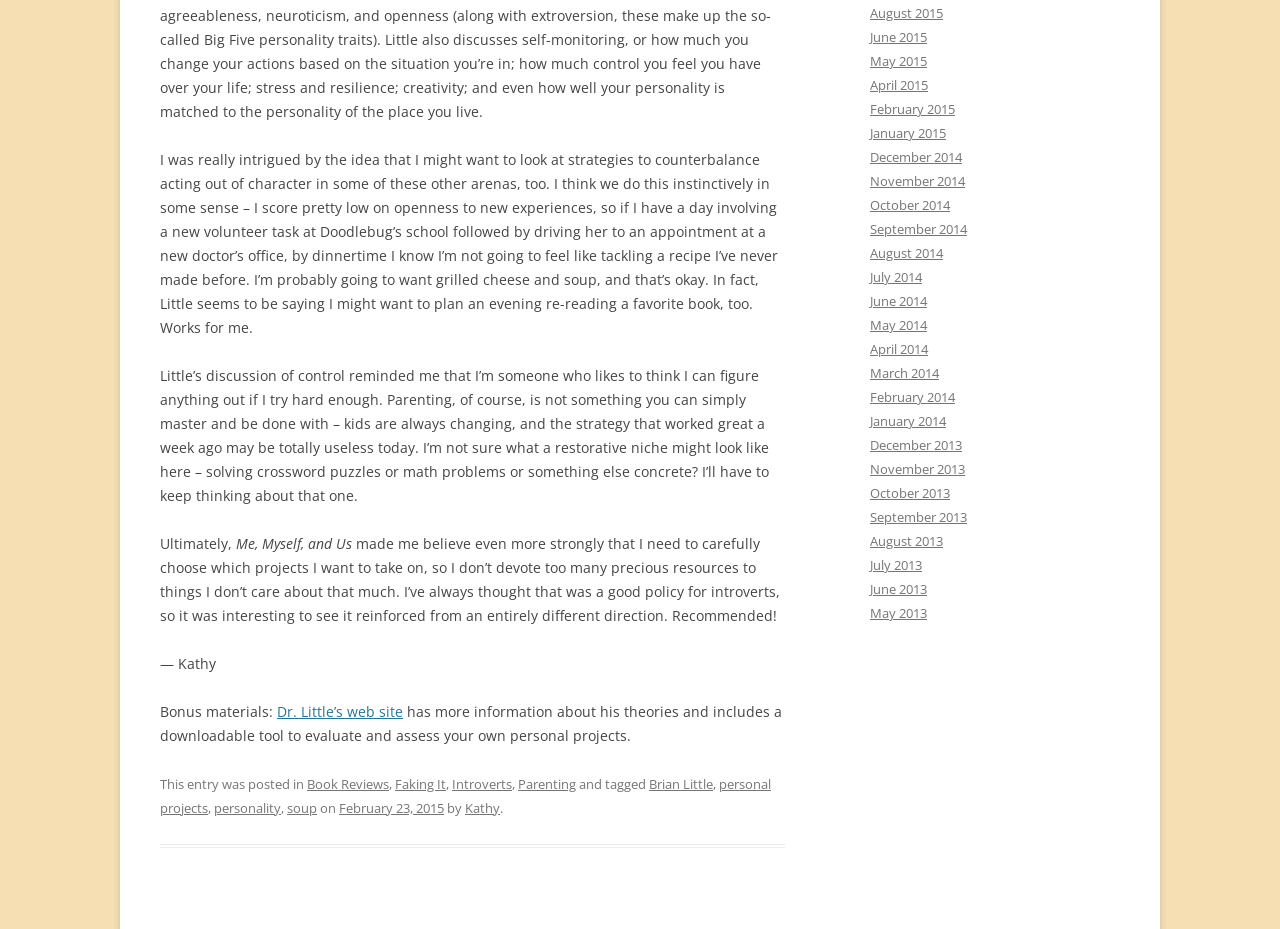Identify the bounding box coordinates of the clickable region required to complete the instruction: "Check the archives for February 2015". The coordinates should be given as four float numbers within the range of 0 and 1, i.e., [left, top, right, bottom].

[0.68, 0.108, 0.746, 0.127]